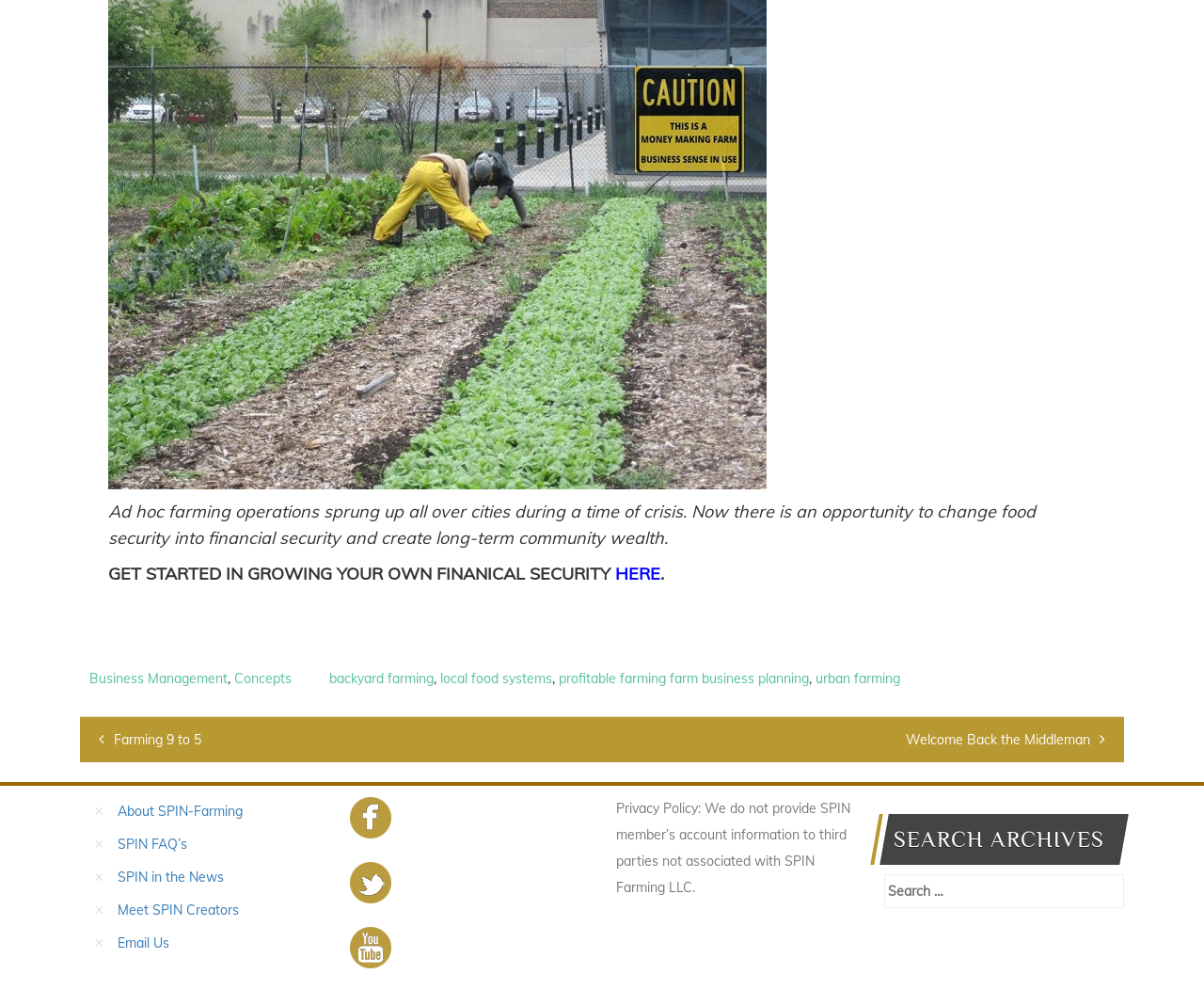Please identify the bounding box coordinates of the clickable area that will fulfill the following instruction: "Read about profitable farming farm business planning". The coordinates should be in the format of four float numbers between 0 and 1, i.e., [left, top, right, bottom].

[0.464, 0.676, 0.672, 0.694]